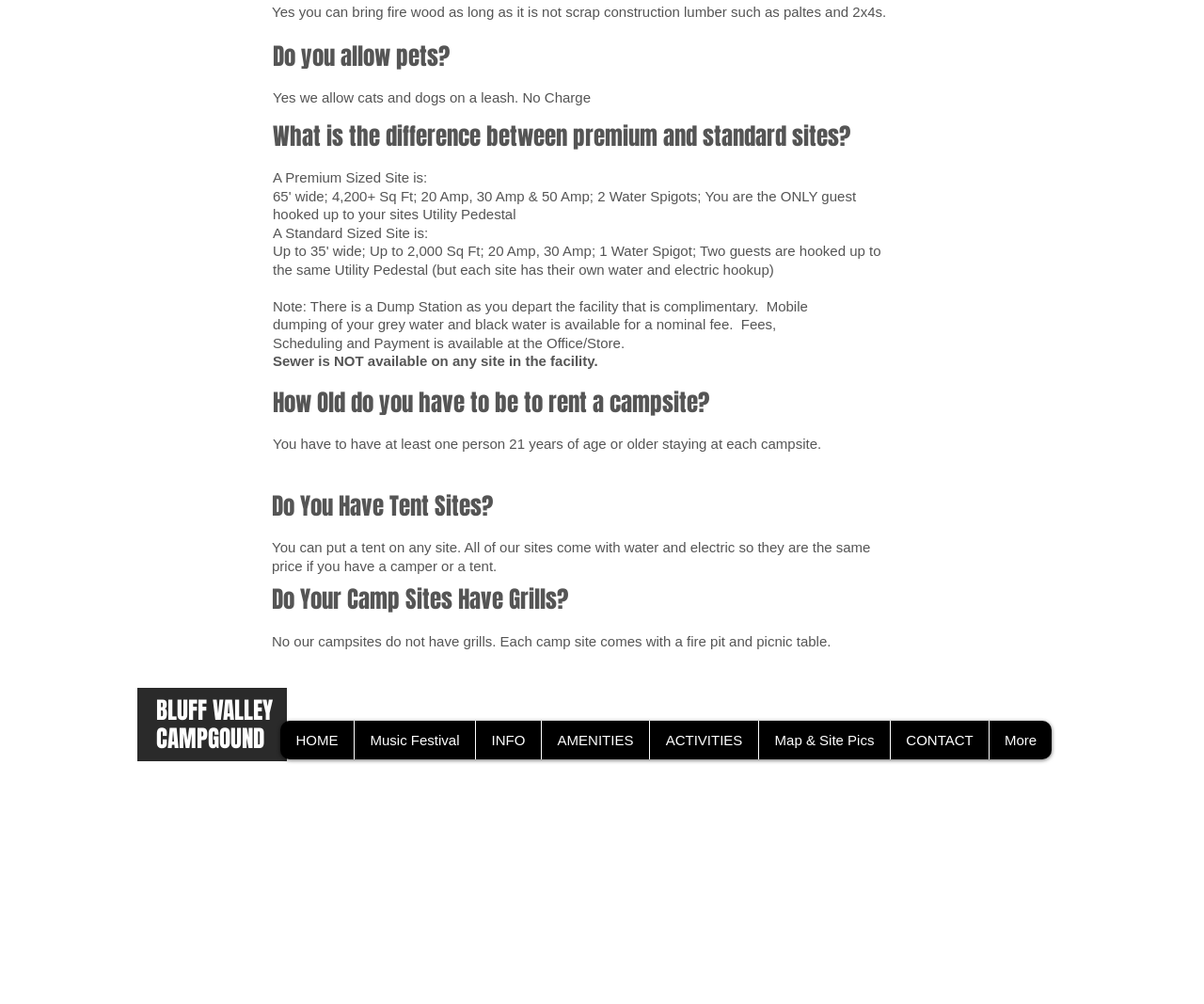Do campsites have grills? Analyze the screenshot and reply with just one word or a short phrase.

No